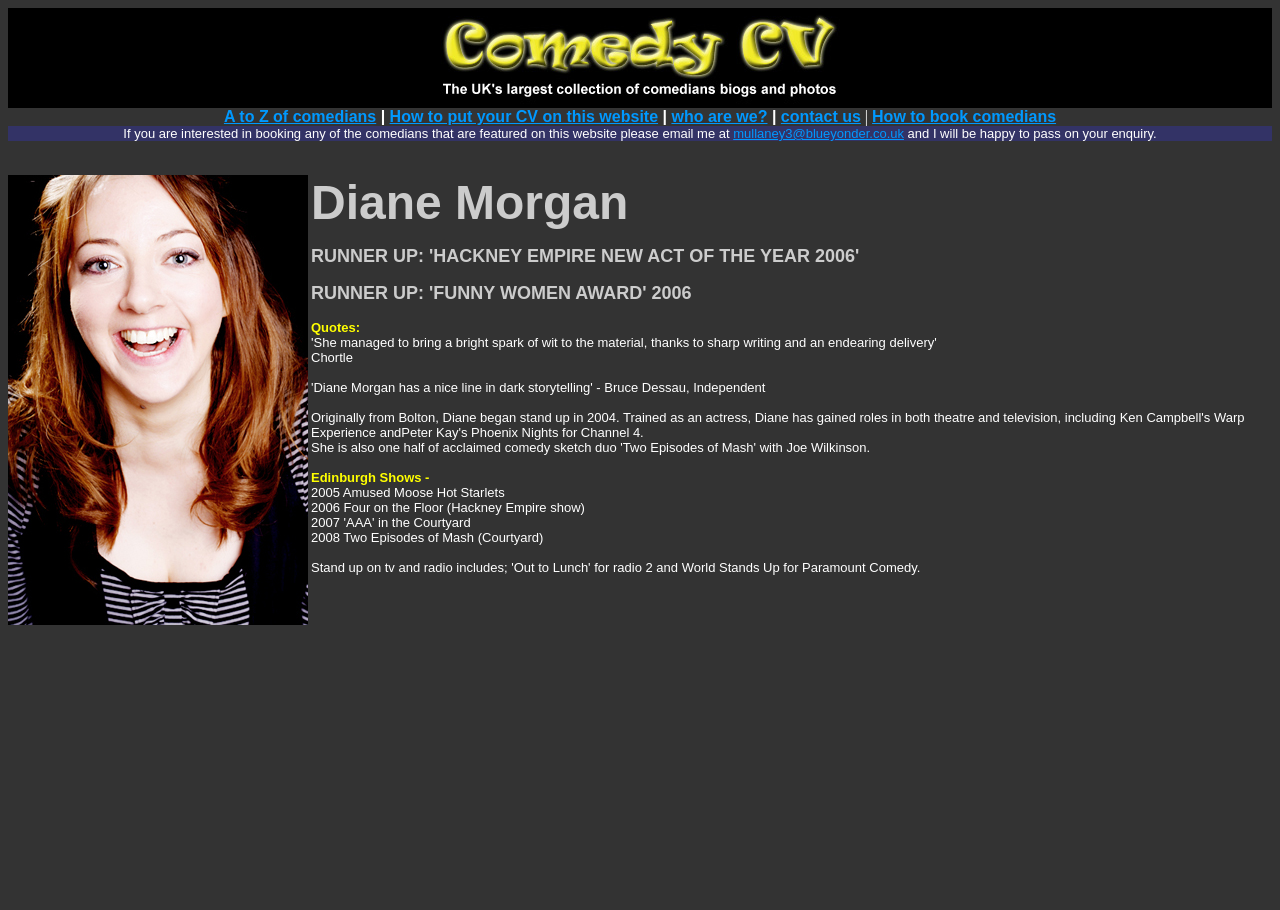Please find the bounding box for the UI component described as follows: "who are we?".

[0.525, 0.119, 0.6, 0.137]